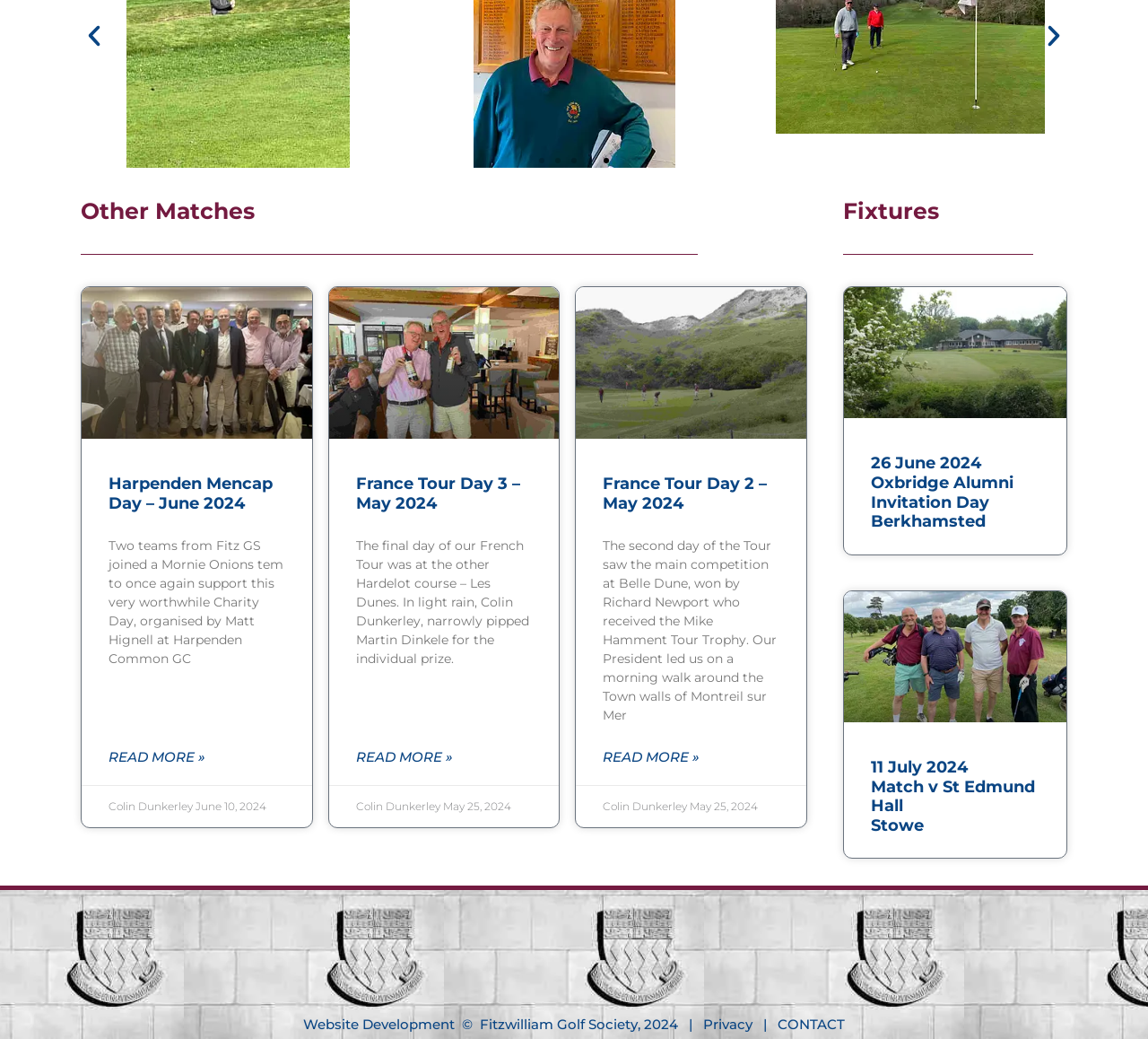Pinpoint the bounding box coordinates of the element that must be clicked to accomplish the following instruction: "Read more about Harpenden Mencap Day – June 2024". The coordinates should be in the format of four float numbers between 0 and 1, i.e., [left, top, right, bottom].

[0.095, 0.719, 0.179, 0.738]